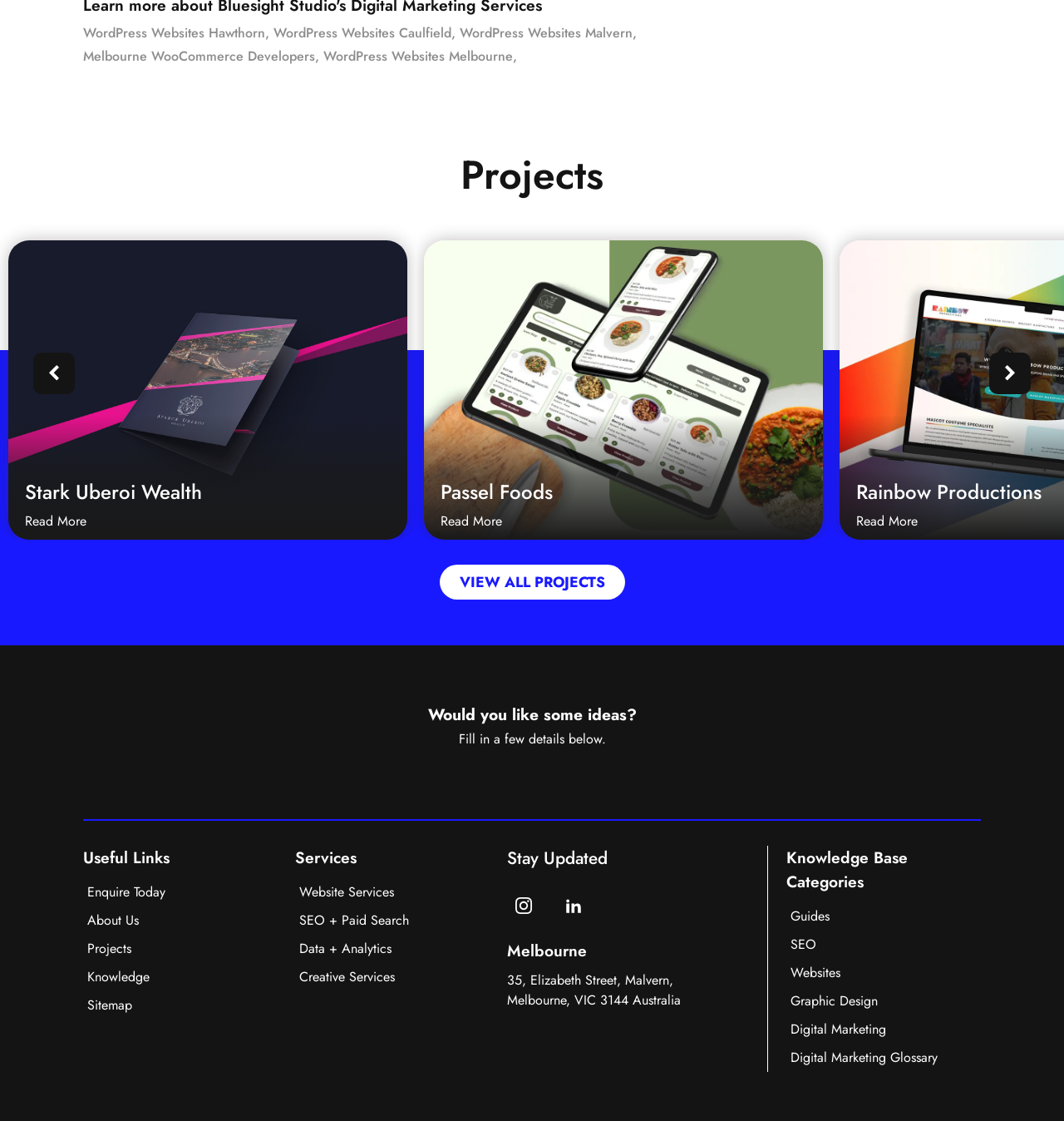Please provide the bounding box coordinates for the element that needs to be clicked to perform the following instruction: "Enquire today". The coordinates should be given as four float numbers between 0 and 1, i.e., [left, top, right, bottom].

[0.078, 0.784, 0.159, 0.809]